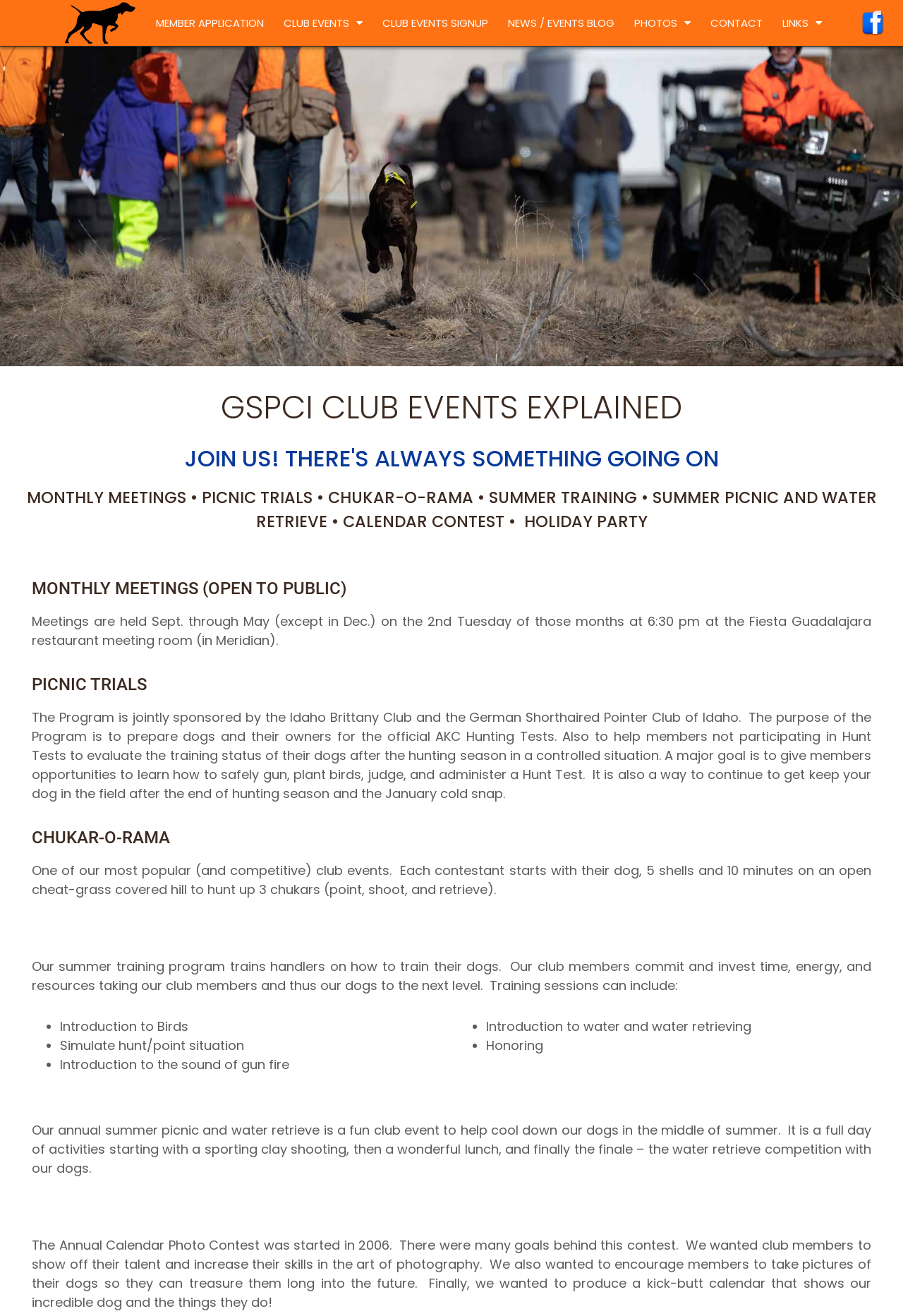For the following element description, predict the bounding box coordinates in the format (top-left x, top-left y, bottom-right x, bottom-right y). All values should be floating point numbers between 0 and 1. Description: Contact

[0.775, 0.005, 0.855, 0.029]